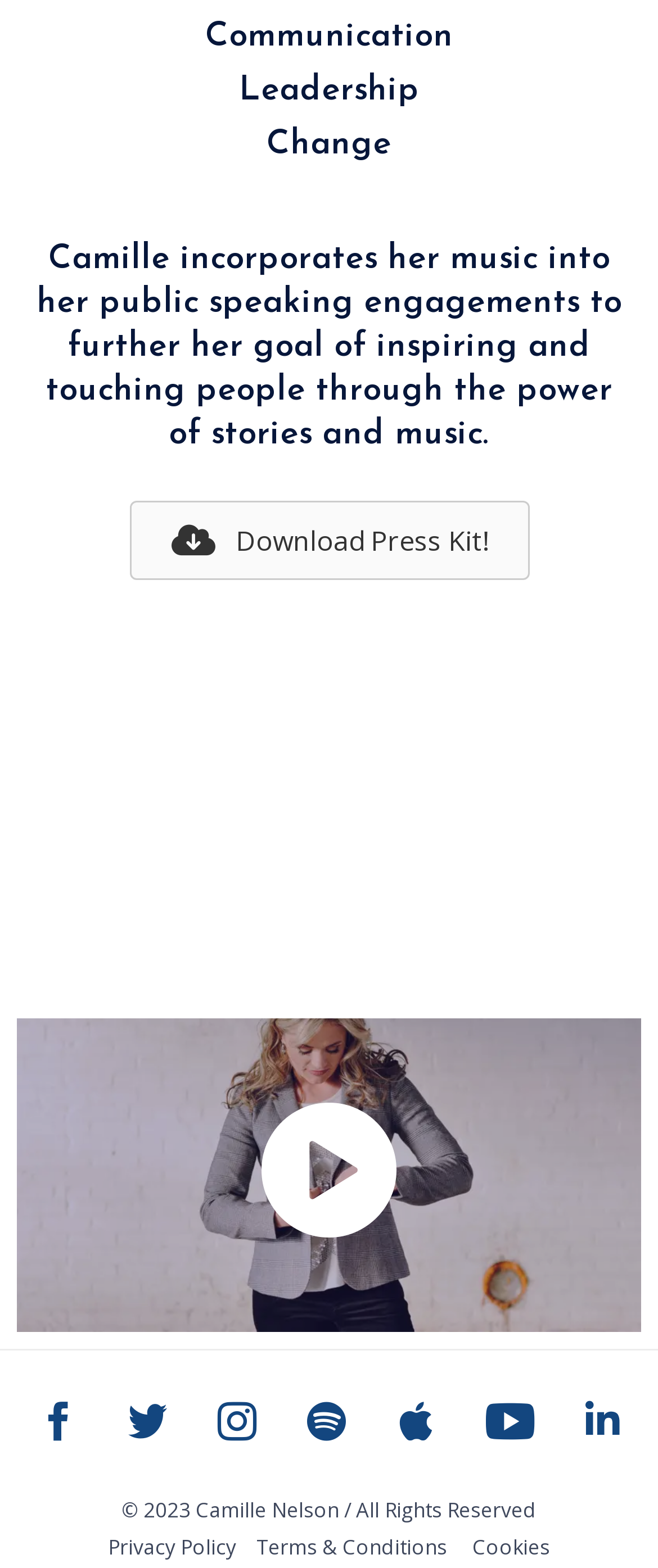Determine the bounding box coordinates for the HTML element described here: "▸ Next".

None